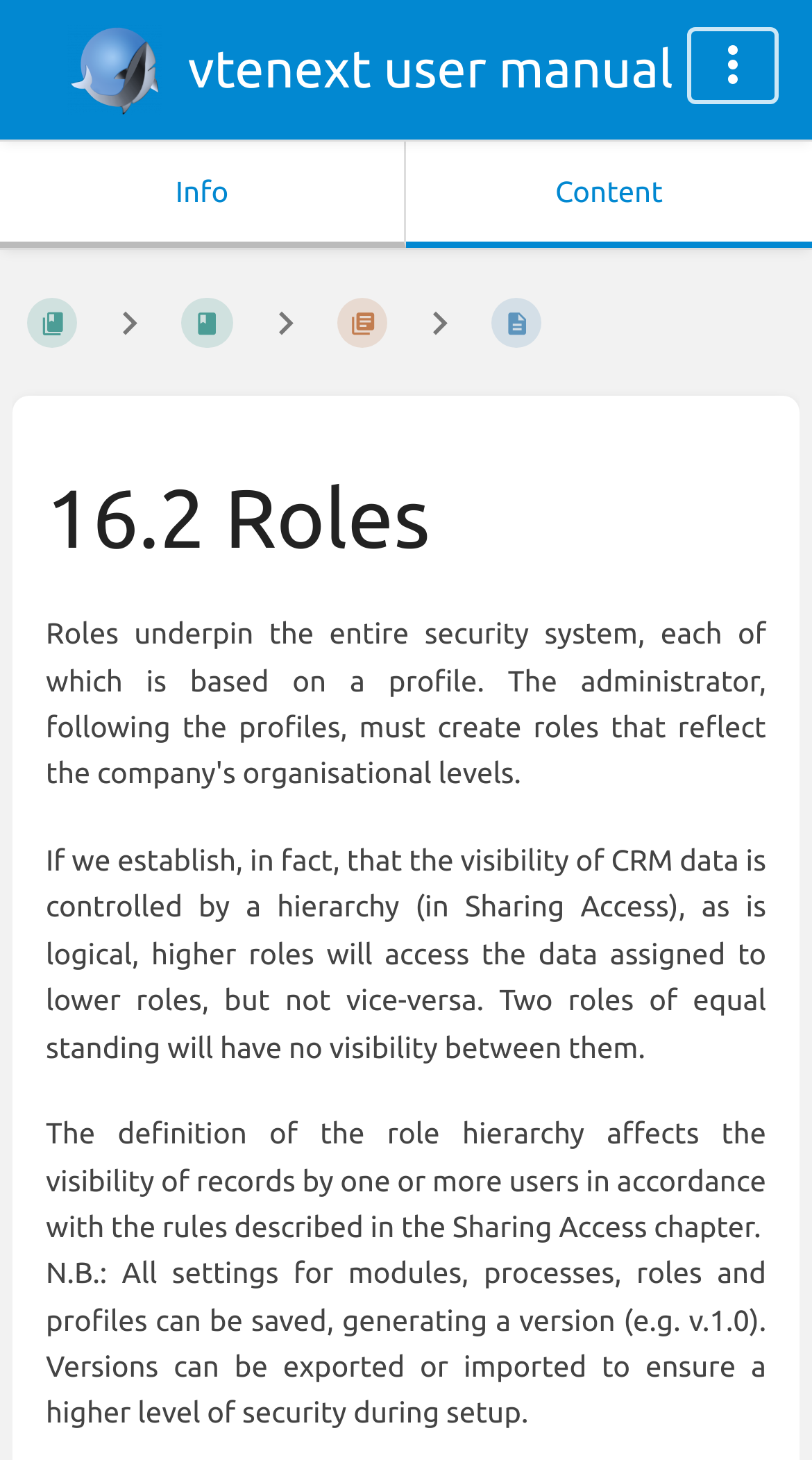Can settings for modules, processes, roles, and profiles be saved?
Look at the image and respond to the question as thoroughly as possible.

The webpage mentions that all settings for modules, processes, roles, and profiles can be saved, generating a version (e.g. v.1.0). This implies that it is possible to save these settings.